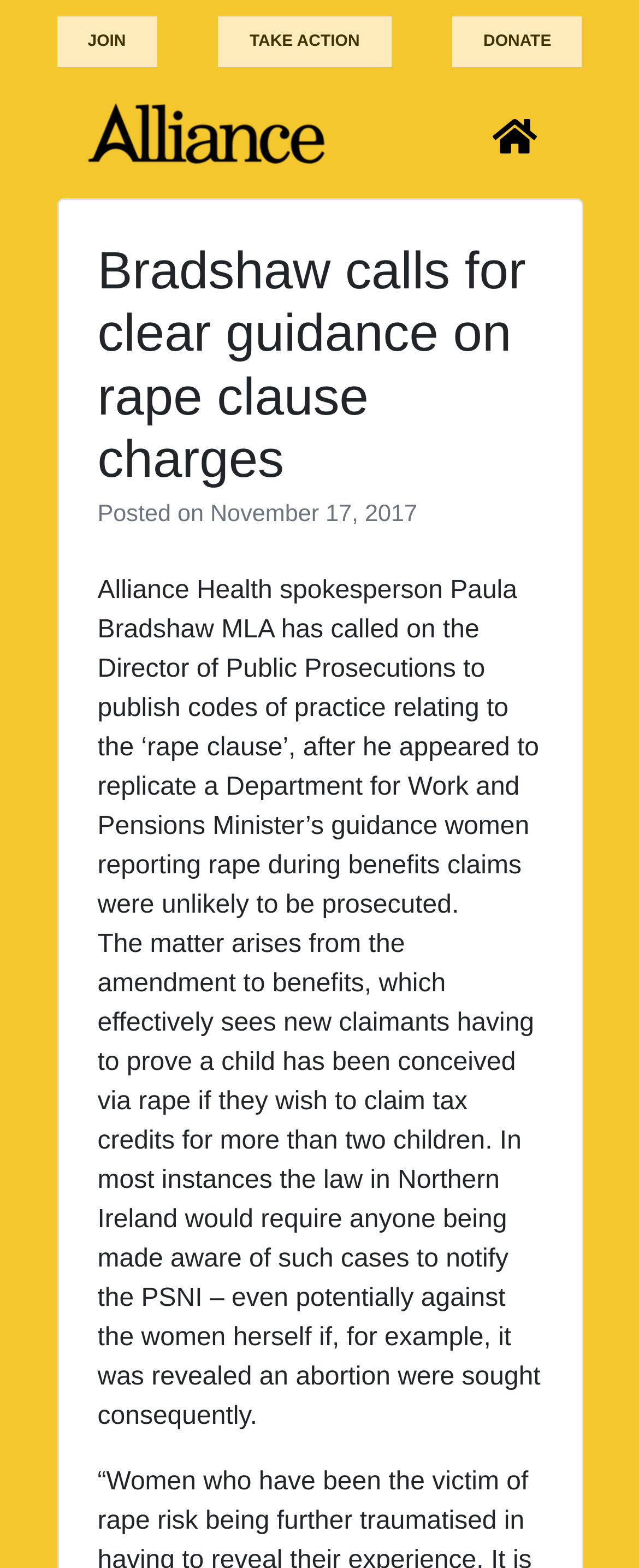Determine the bounding box coordinates of the UI element described by: "Join".

[0.088, 0.01, 0.246, 0.043]